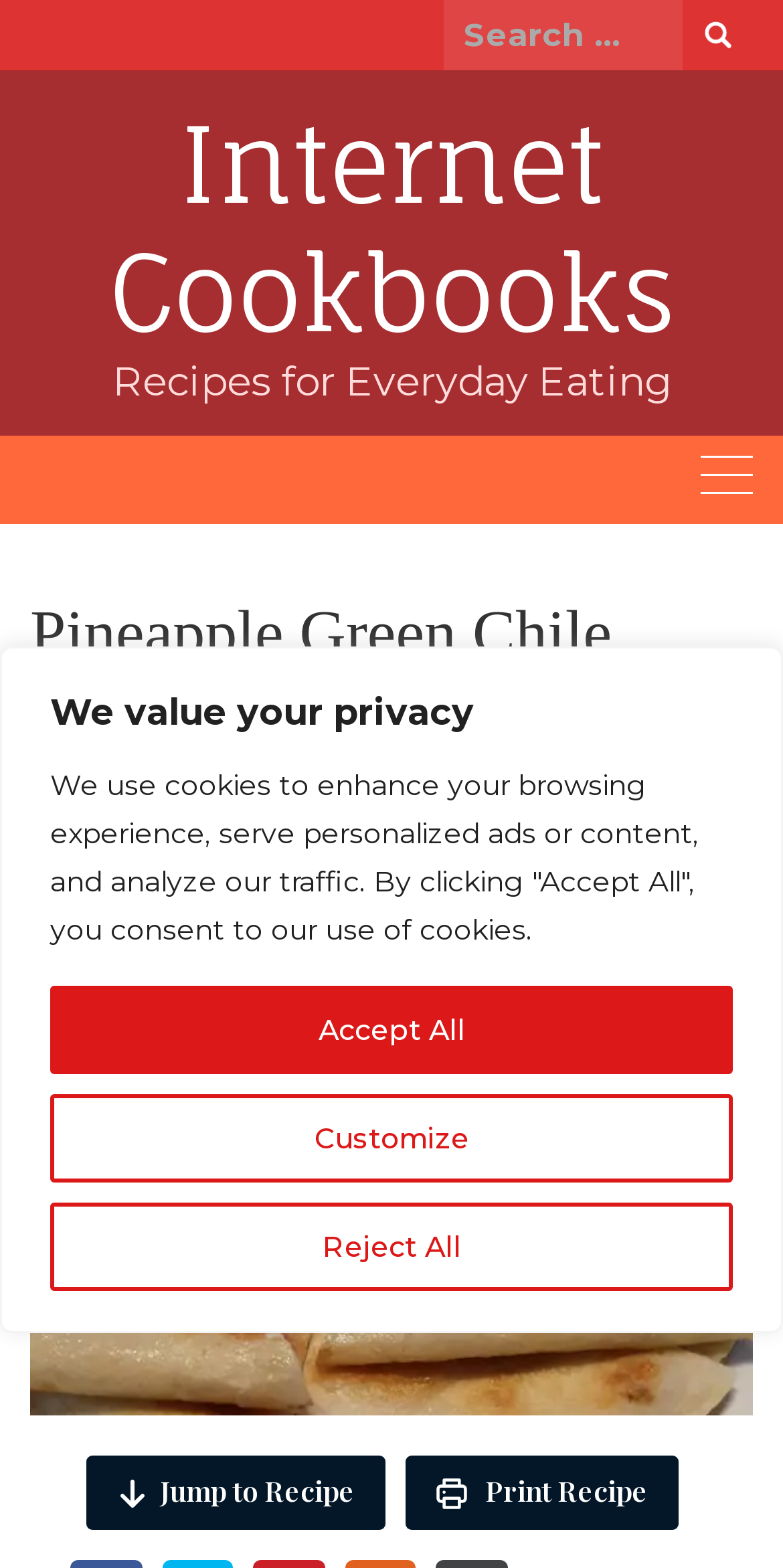Identify the title of the webpage and provide its text content.

Pineapple Green Chile Quesadillas